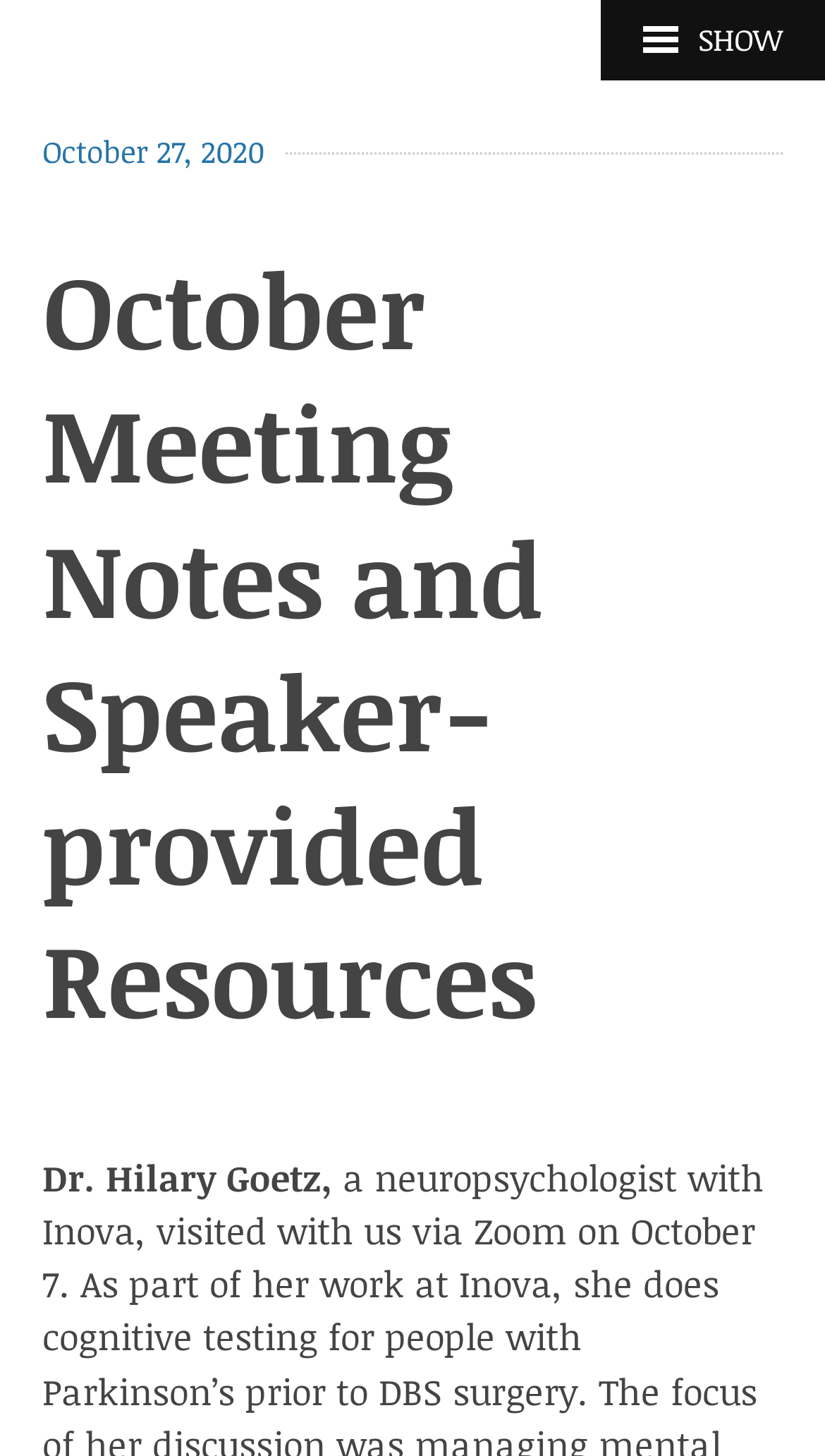From the webpage screenshot, predict the bounding box coordinates (top-left x, top-left y, bottom-right x, bottom-right y) for the UI element described here: Local News

None